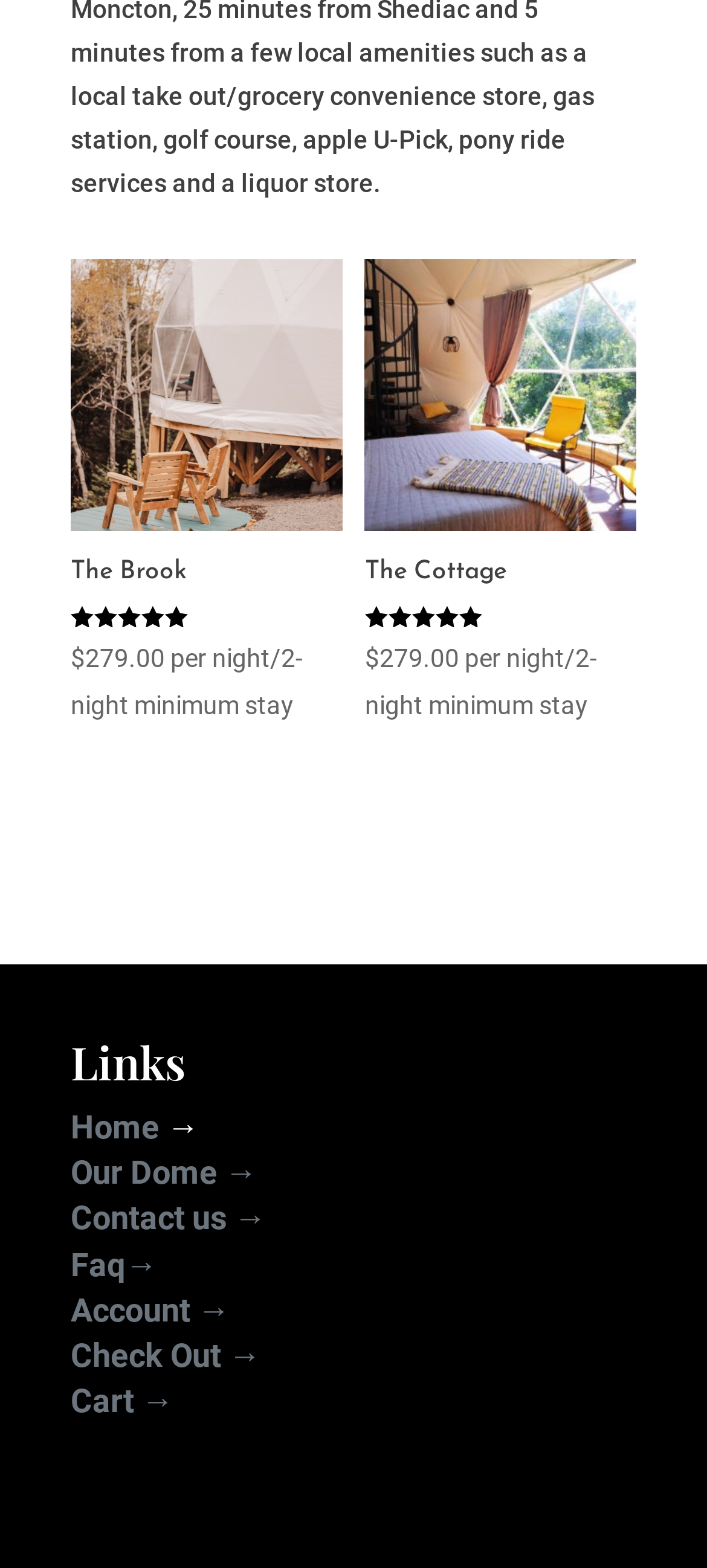Please identify the bounding box coordinates of the element that needs to be clicked to perform the following instruction: "View Our Dome".

[0.1, 0.736, 0.364, 0.76]